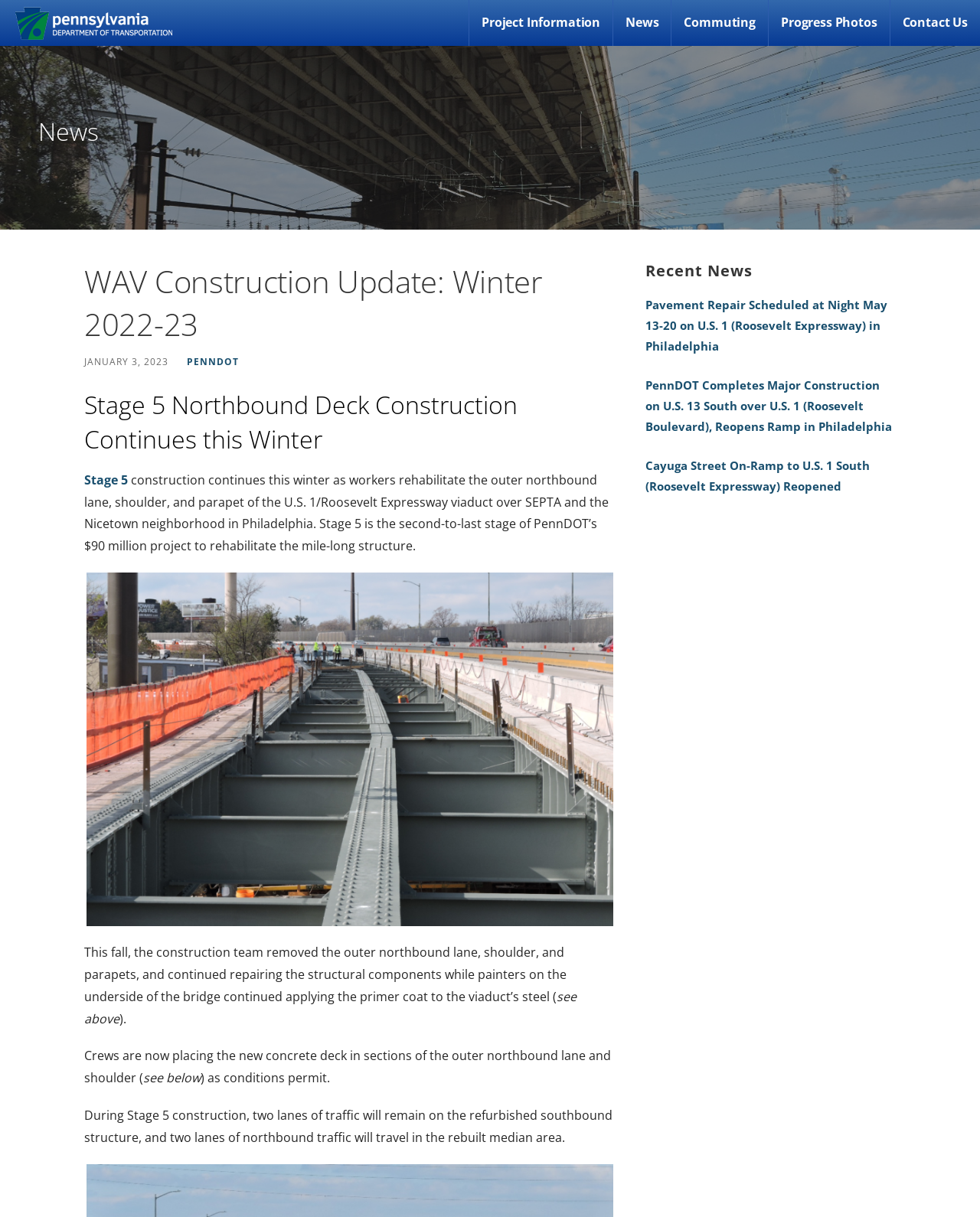How many lanes of traffic will remain on the refurbished southbound structure?
Use the image to give a comprehensive and detailed response to the question.

I found the answer by reading the static text element that describes the construction process during Stage 5, which states that 'two lanes of traffic will remain on the refurbished southbound structure, and two lanes of northbound traffic will travel in the rebuilt median area'.